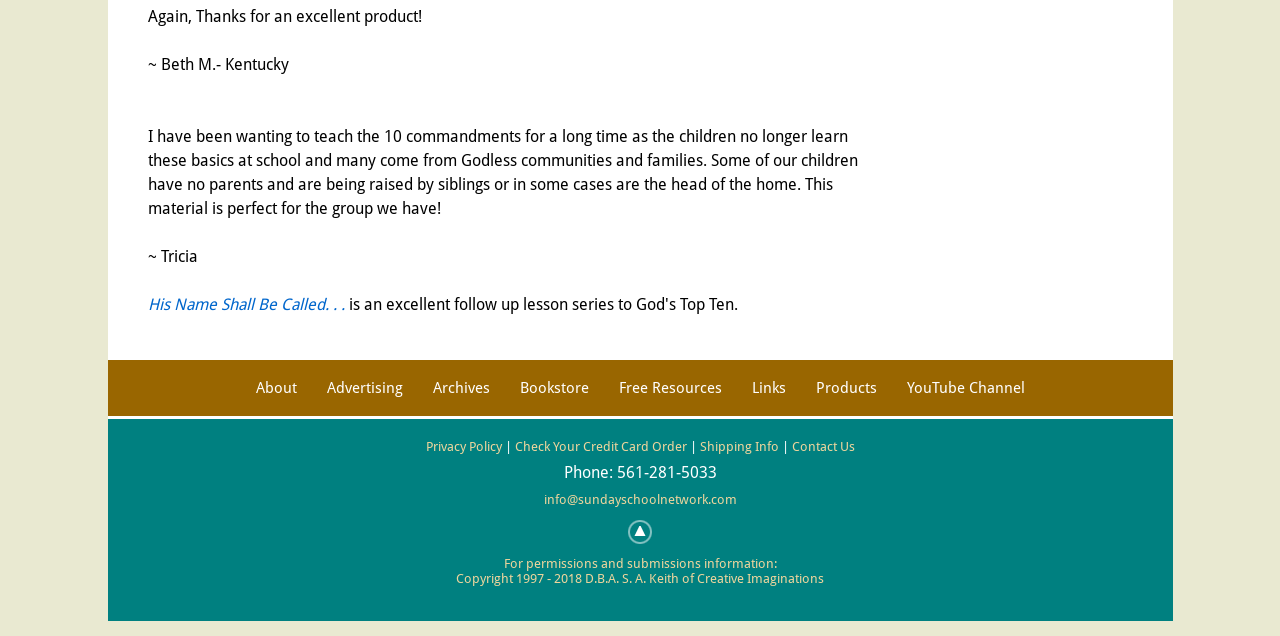What is the phone number provided?
Respond with a short answer, either a single word or a phrase, based on the image.

561-281-5033